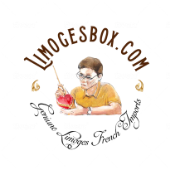Describe every aspect of the image in detail.

The image features a logo for Limogesbox.com, showcasing a skilled artisan meticulously painting a Limoges porcelain piece. The artisan, depicted with glasses and wearing a yellow shirt, holds a paintbrush above a beautifully colored box, demonstrating the craftsmanship associated with genuine Limoges French imports. Surrounding the illustration are elegant text elements reading "LIMOGESBOX.COM" at the top and "Genuine Limoges French Imports" at the bottom, reinforcing the brand's commitment to authenticity and artisanal quality. The overall design blends artistry and professionalism, highlighting the unique appeal of Limoges porcelain collectibles.